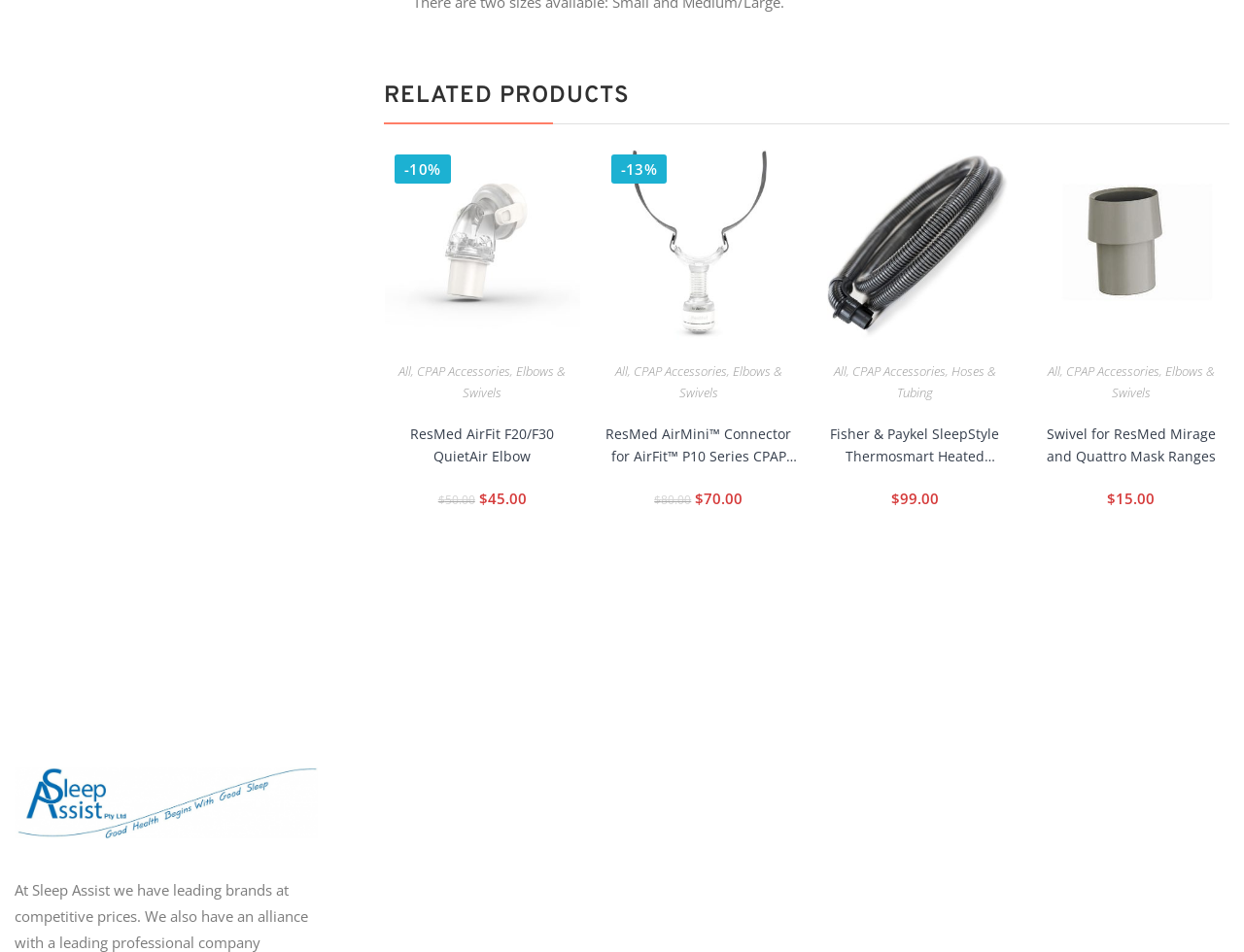Determine the coordinates of the bounding box for the clickable area needed to execute this instruction: "send email to info@gameplancreative.com".

None